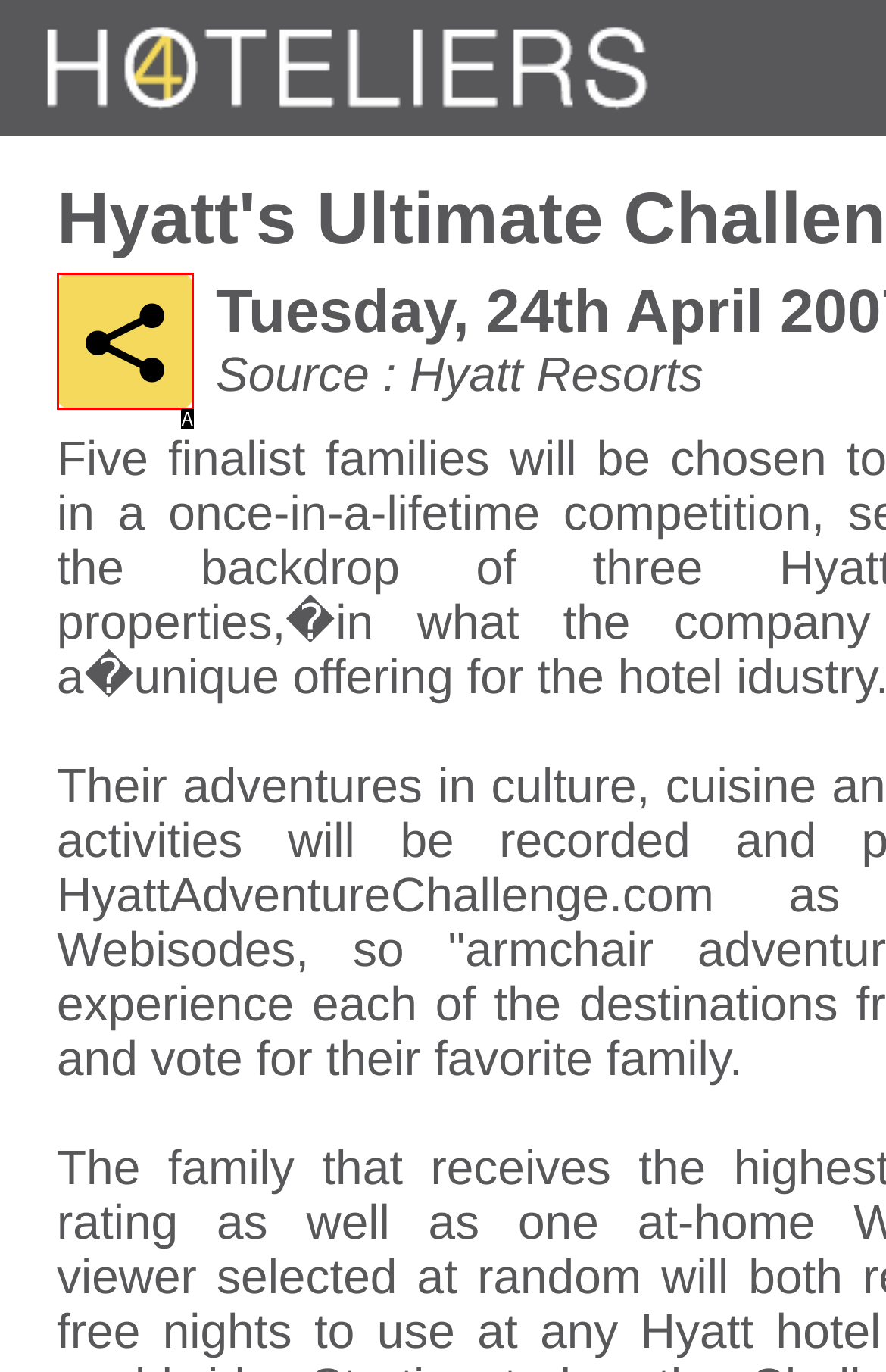Please identify the UI element that matches the description: 
Respond with the letter of the correct option.

A